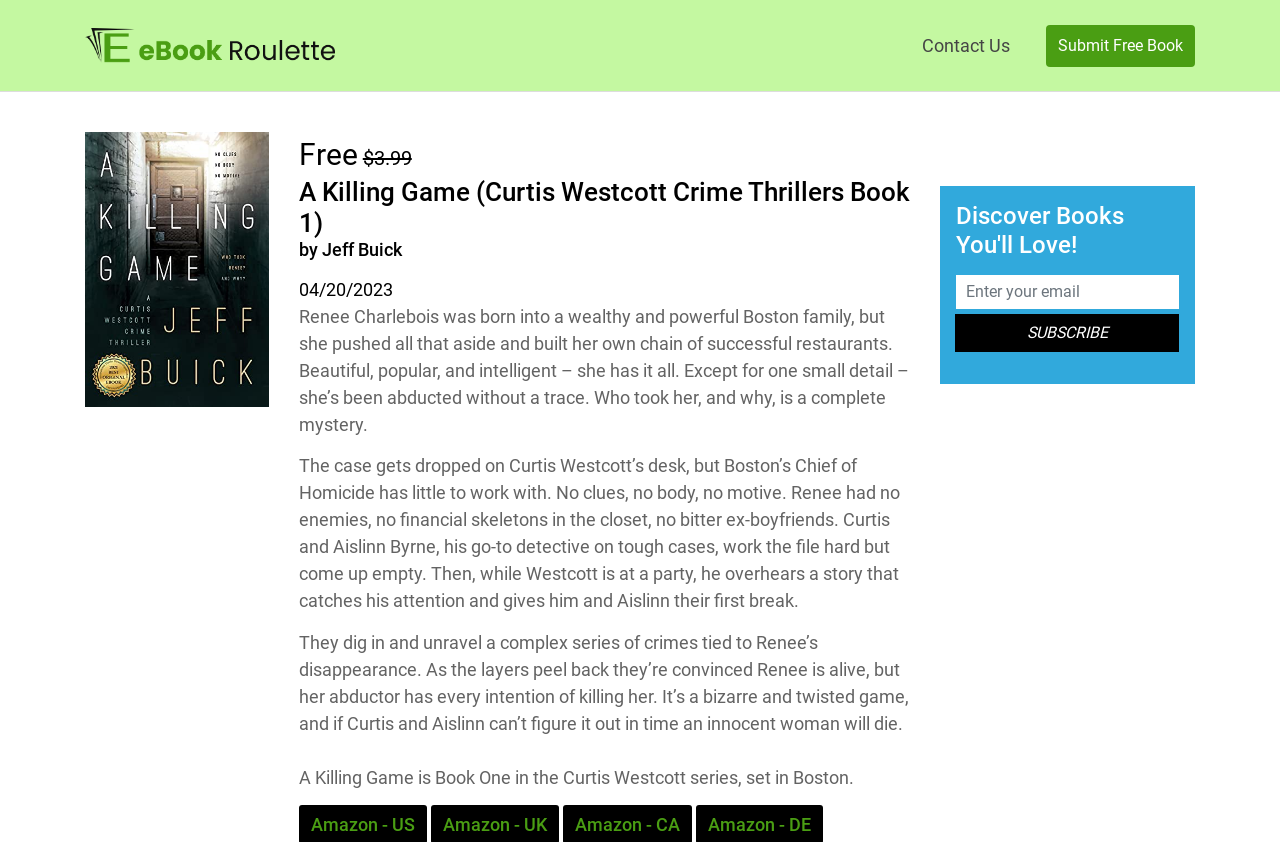Give a short answer to this question using one word or a phrase:
What is the occupation of Renee Charlebois?

Restaurant owner